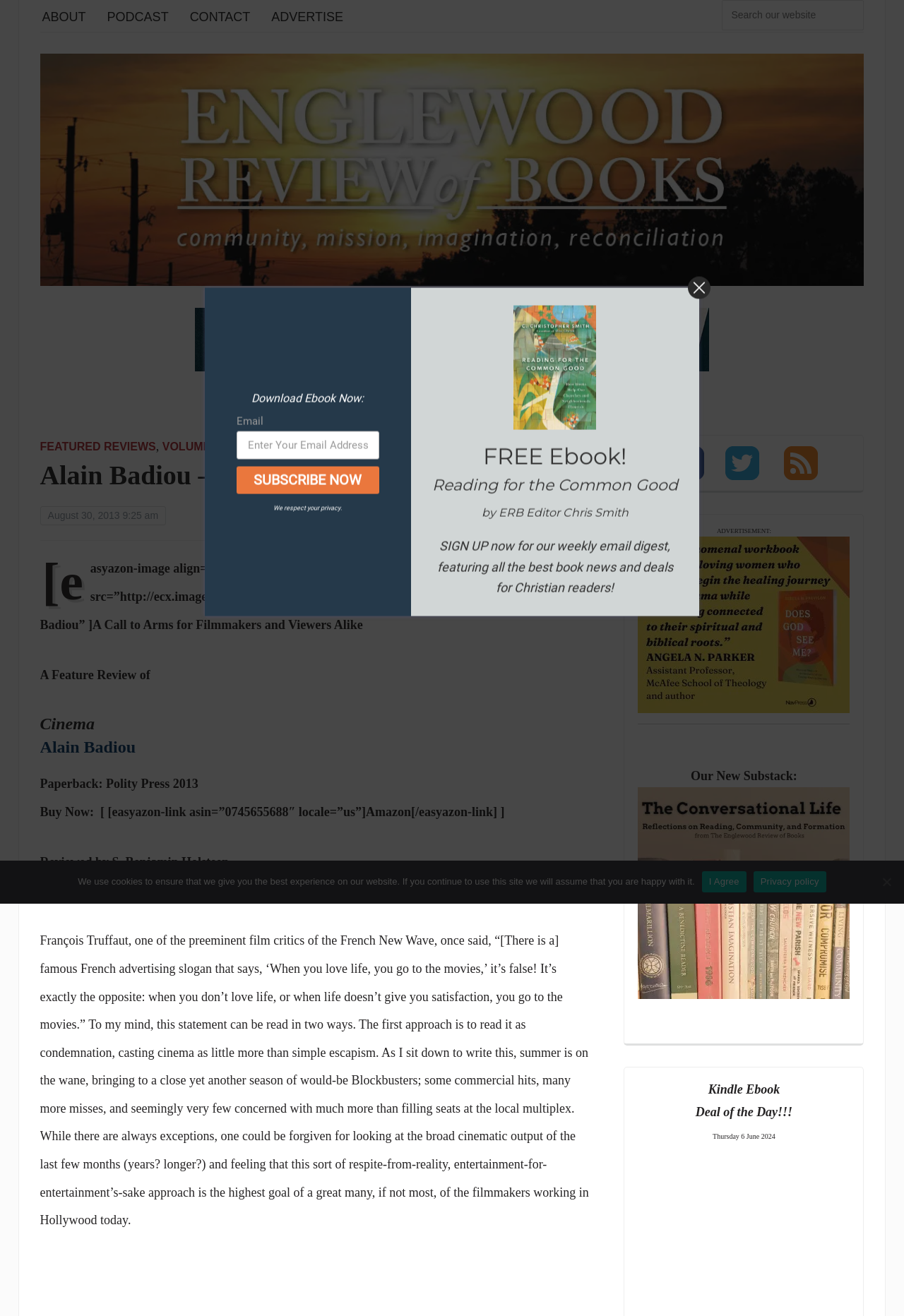What is the name of the book being reviewed?
Please respond to the question thoroughly and include all relevant details.

I found the answer by looking at the heading 'Alain Badiou – Cinema [Feature Review]' and the subsequent text 'Cinema Alain Badiou' which seems to be the title of the book being reviewed.